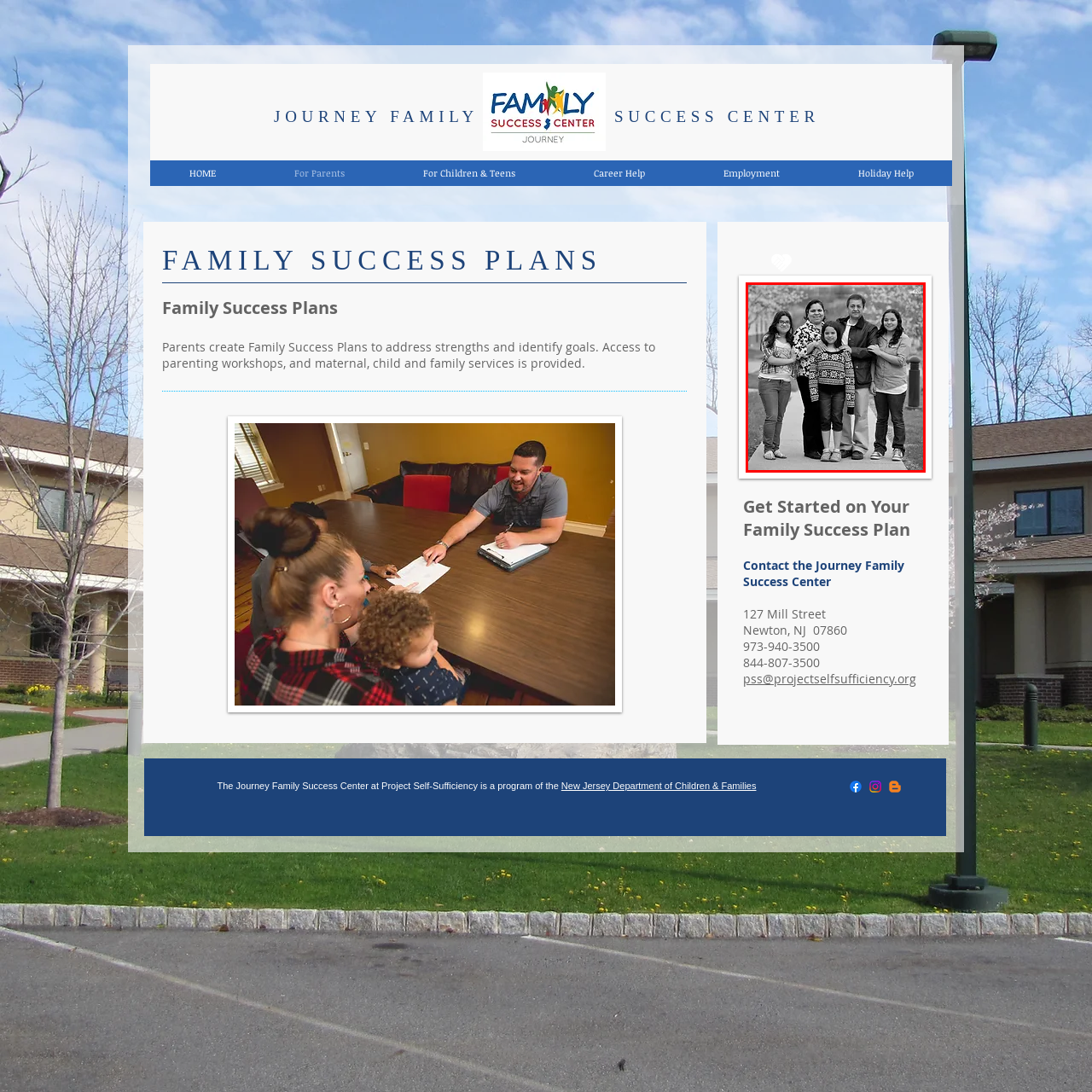What is the girl in the center wearing?
Pay attention to the image part enclosed by the red bounding box and answer the question using a single word or a short phrase.

patterned sweater